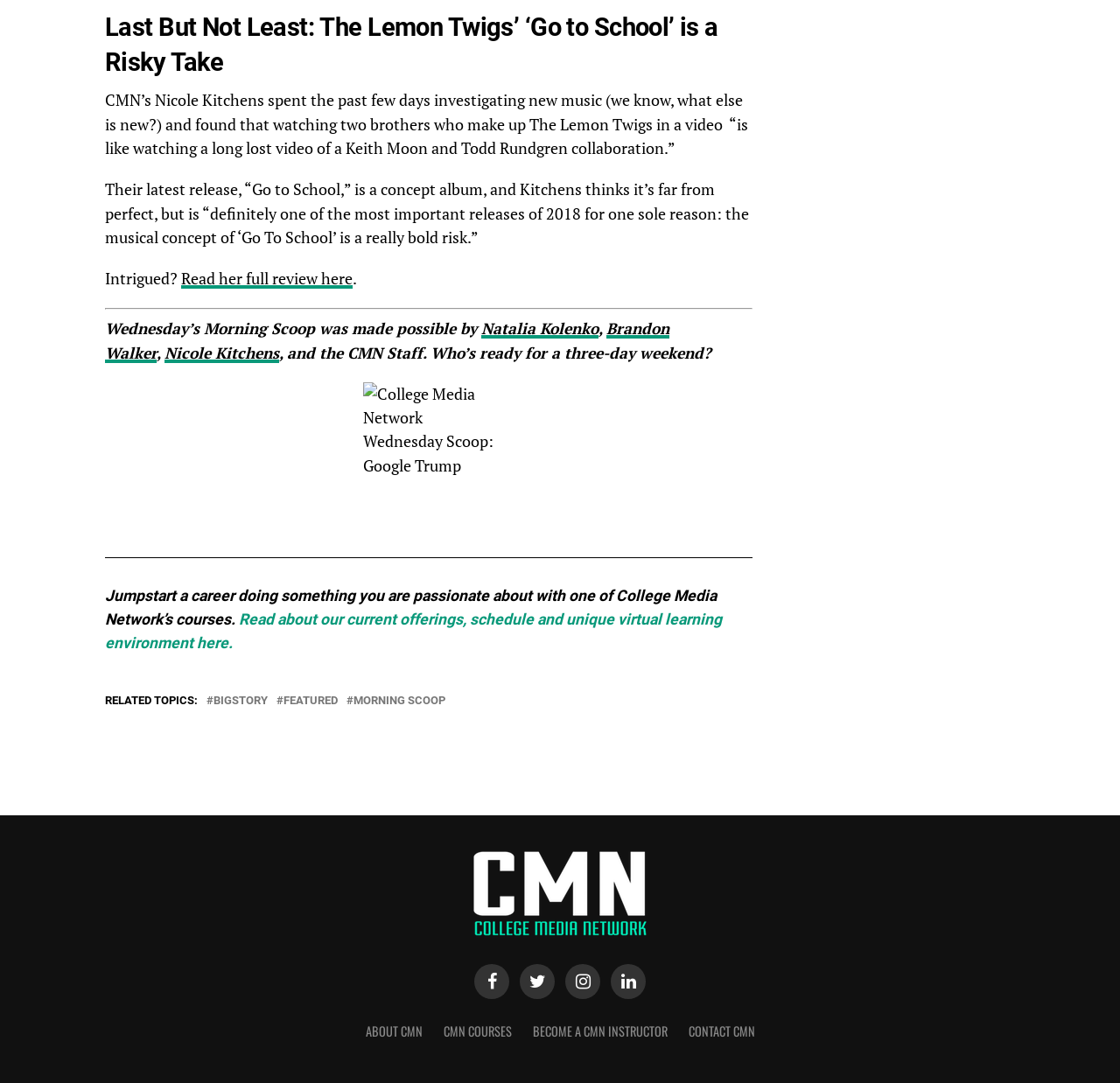Please identify the bounding box coordinates for the region that you need to click to follow this instruction: "Contact College Media Network".

[0.614, 0.944, 0.674, 0.961]